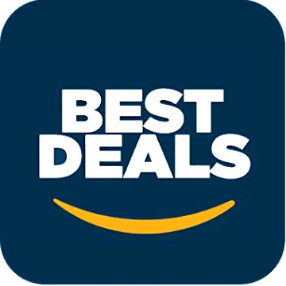What is the shape of the yellow symbol?
Please ensure your answer is as detailed and informative as possible.

The yellow symbol at the bottom of the image is a smile, which is reminiscent of a well-known online retail brand, adding a touch of friendliness and approachability to the logo, inviting customers to explore the offerings further.